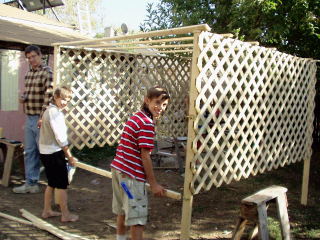Illustrate the image with a detailed caption.

In this image, we see a lively scene from the construction of a sukkah by the Bartels family, capturing a moment described as "Test fitting cross support." Two boys are actively engaged in the project: one boy in a striped red and white shirt is smiling as he assists with holding up a lattice panel, while another boy works nearby, helping to position the framework. A family member, presumably an adult, is partially visible in the background, overseeing the task. The sukkah, made primarily of wooden lattice and beams, is taking shape against a backdrop of greenery, suggesting a warm, sunny day. This project represents a cherished family tradition, emphasizing collaboration and creativity in the spirit of their Sukkot celebration.